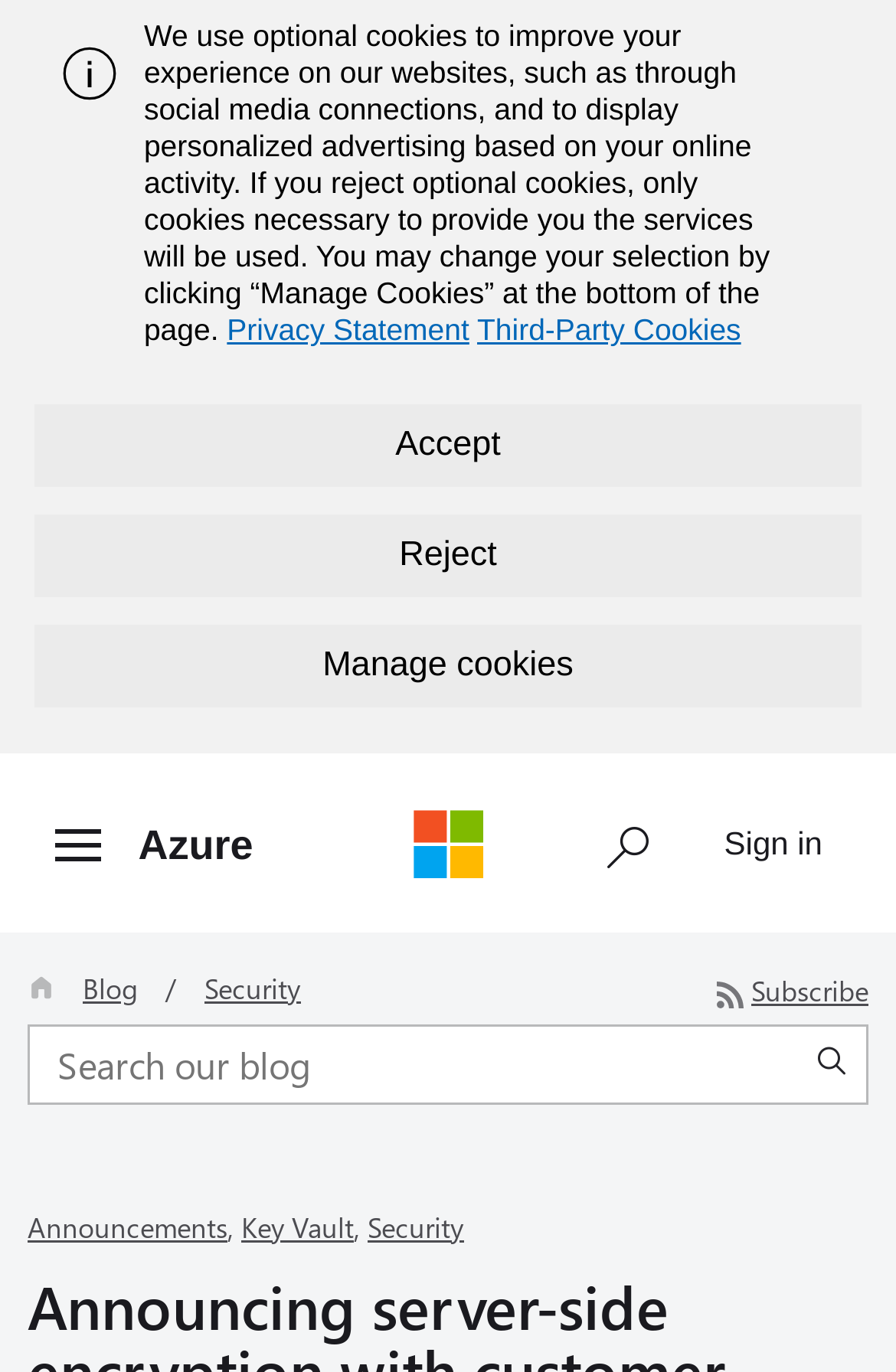Please give a concise answer to this question using a single word or phrase: 
How many buttons are there in the top navigation bar?

4